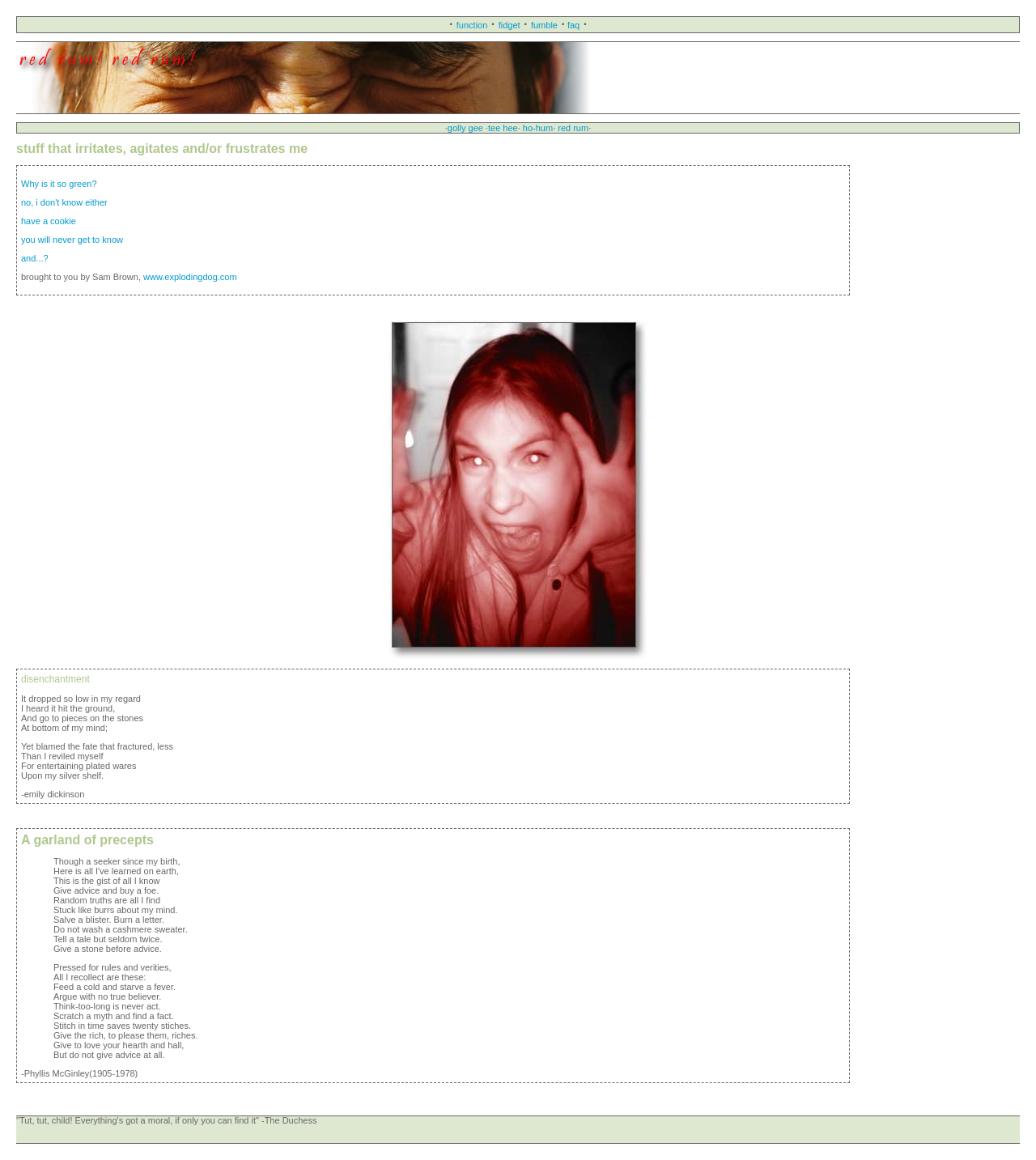Give a detailed account of the webpage, highlighting key information.

The webpage is titled "Anne Dara::red-rum" and features a header image, a close-up of Anne Dara's eye, at the top left corner. Below the header image, there are several links, including "function", "fidget", "fumble", "faq", and "golly gee", which are arranged horizontally and separated by small dots. 

Further down, there is a heading that reads "stuff that irritates, agitates and/or frustrates me". Below this heading, there are several links, including "Why is it so green?", "no, i don't know either", "have a cookie", "you will never get to know", and "and...?". 

On the right side of the page, there is an image that takes up a significant portion of the screen. Below the image, there is a heading that reads "disenchantment", followed by a poem with several stanzas. The poem appears to be a reflection on disappointment and self-blame.

Further down, there is a heading that reads "A garland of precepts", followed by a blockquote with several lines of text. The text appears to be a collection of wisdom and advice, with phrases such as "Give advice and buy a foe", "Do not wash a cashmere sweater", and "Think-too-long is never act". The blockquote is attributed to Phyllis McGinley (1905-1978).

At the very bottom of the page, there is a quote from The Duchess, which reads "'Tut, tut, child! Everything's got a moral, if only you can find it'".